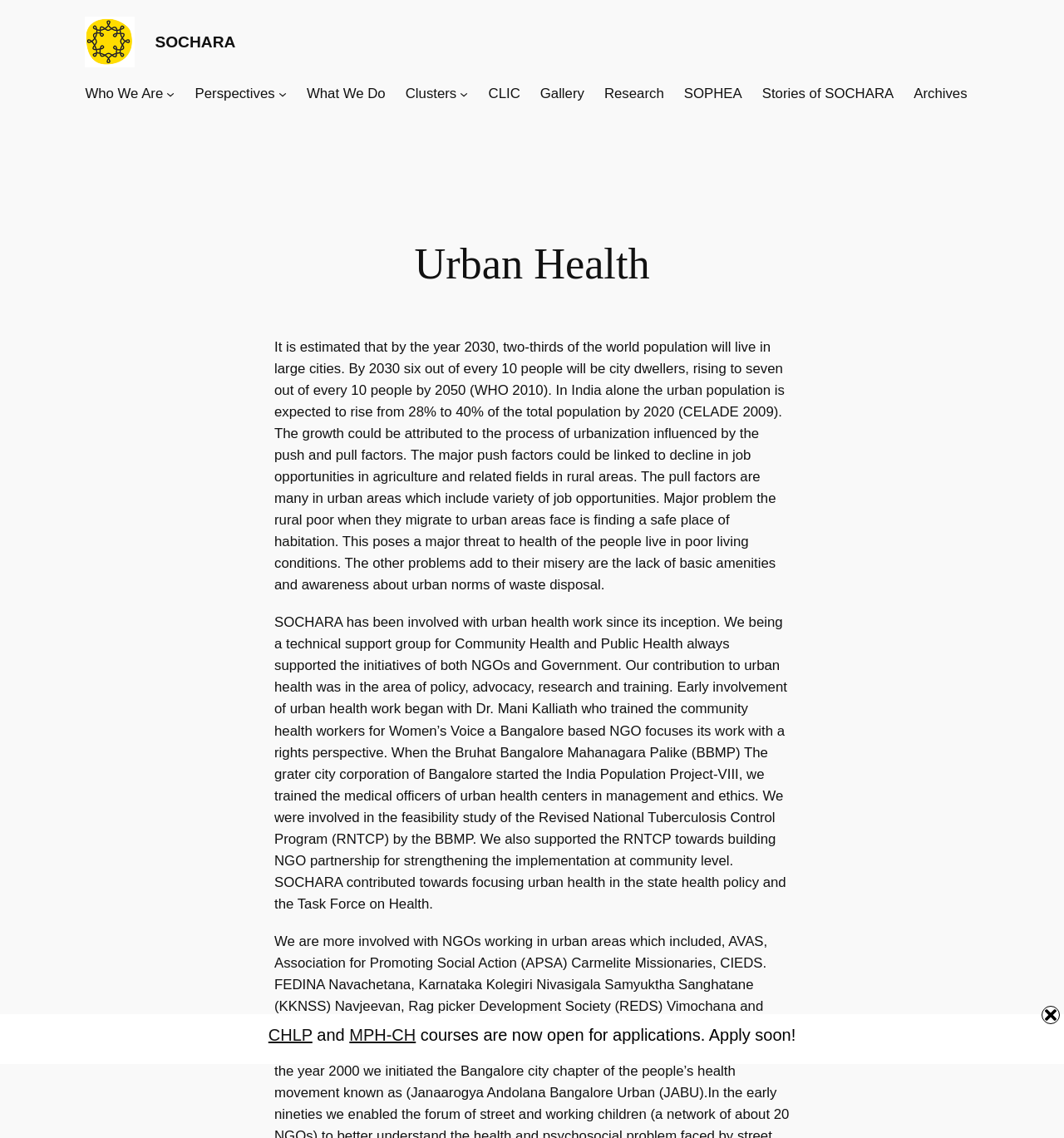What is the focus of the NGO Women's Voice?
From the image, provide a succinct answer in one word or a short phrase.

Rights perspective